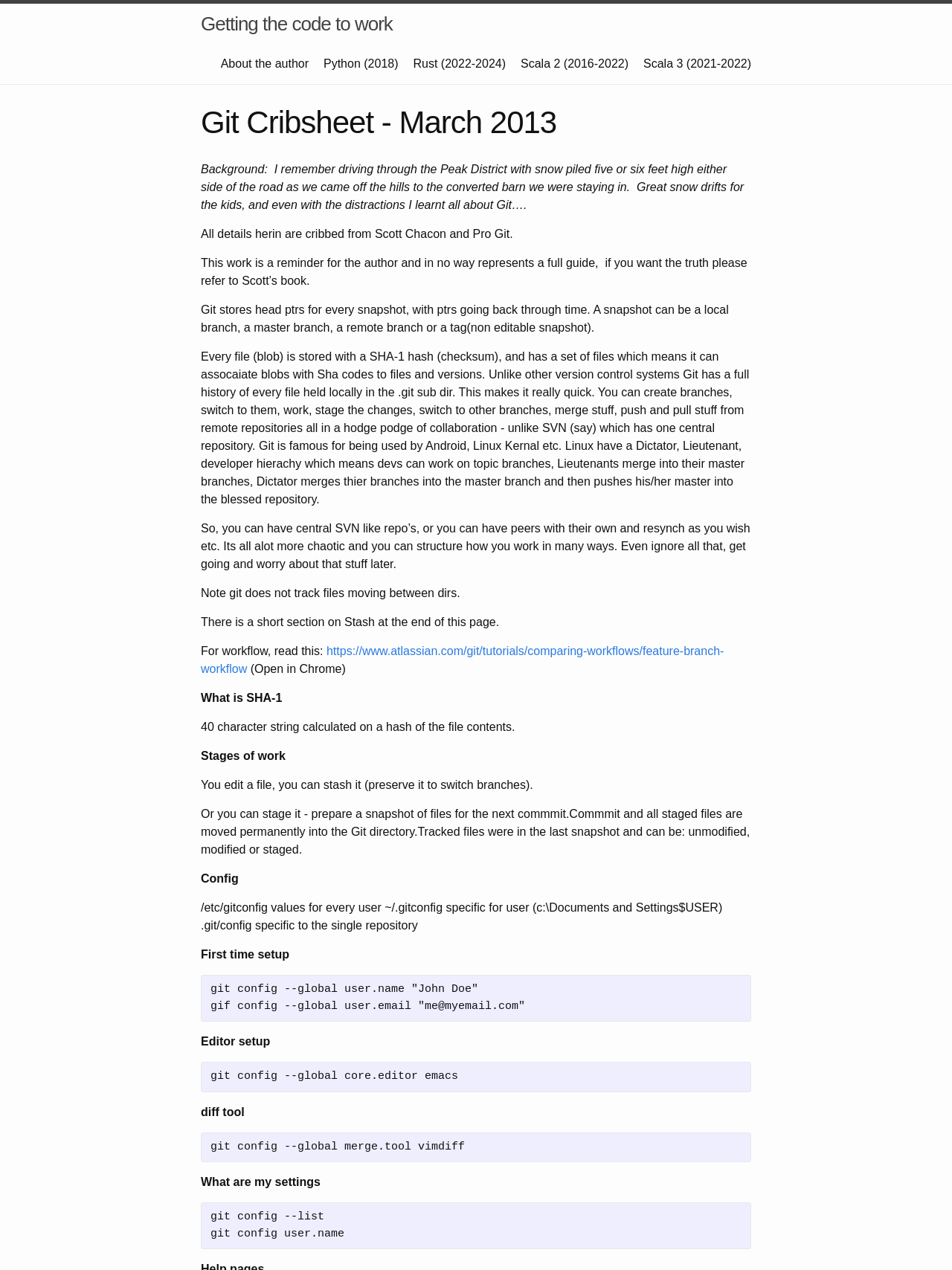Please reply to the following question using a single word or phrase: 
What is the purpose of staging in Git?

Prepare snapshot